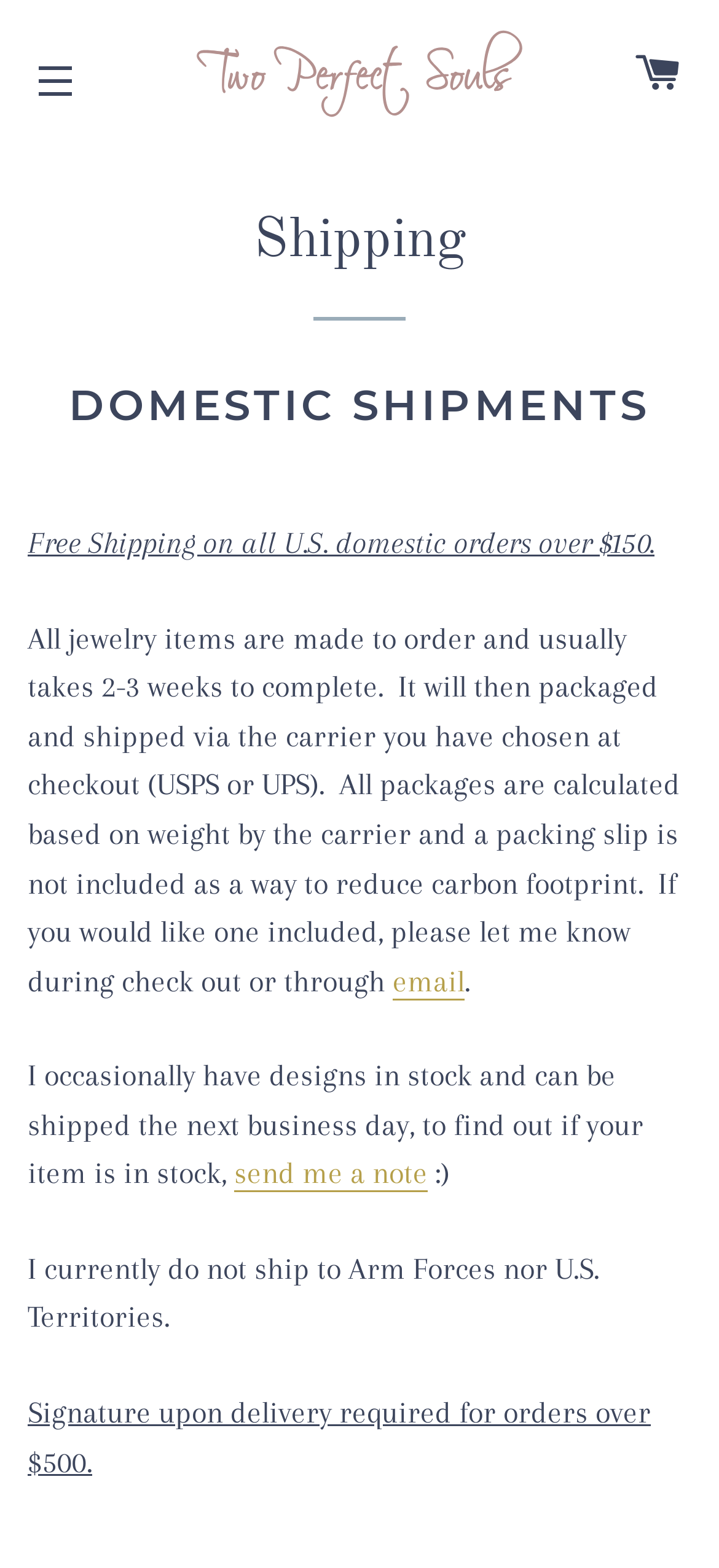Explain the webpage's design and content in an elaborate manner.

The webpage is about the shipping policy of "Two Perfect Souls", an online jewelry store. At the top left, there is a button for site navigation, and next to it, a link to the website's homepage with the logo "Two Perfect Souls" accompanied by an image. On the top right, there is a link to the shopping cart.

Below the navigation section, there is a header with a heading "Shipping" and a horizontal separator line. The main content starts with a heading "DOMESTIC SHIPMENTS" followed by a paragraph explaining the free shipping policy for U.S. domestic orders over $150. 

Below this paragraph, there is a detailed description of the shipping process, including the time it takes to complete and ship orders, the calculation of shipping costs, and the option to include a packing slip. This section also includes a link to send an email to inquire about shipping.

Further down, there is a note about occasionally having designs in stock that can be shipped the next business day, with a link to send a note to inquire about availability. The page also mentions that the store does not ship to Arm Forces nor U.S. Territories, and that signature upon delivery is required for orders over $500.